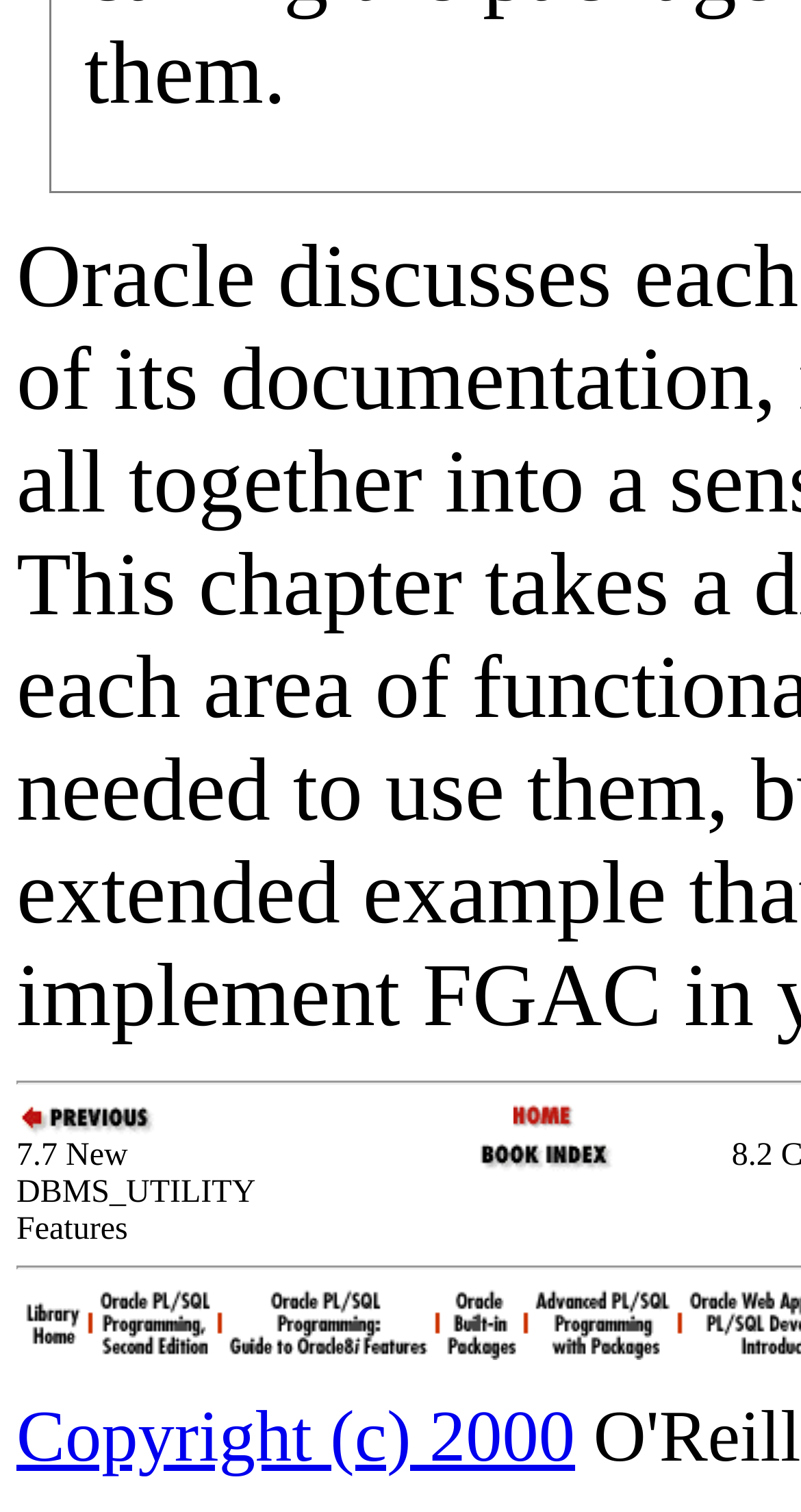How many links are in the second LayoutTableCell?
Please give a detailed and elaborate answer to the question based on the image.

The second LayoutTableCell contains a link with the text 'Oracle PL/SQL Programming Guide to Oracle 8i Features' and an image with the same text, so there is only one link in the second LayoutTableCell.